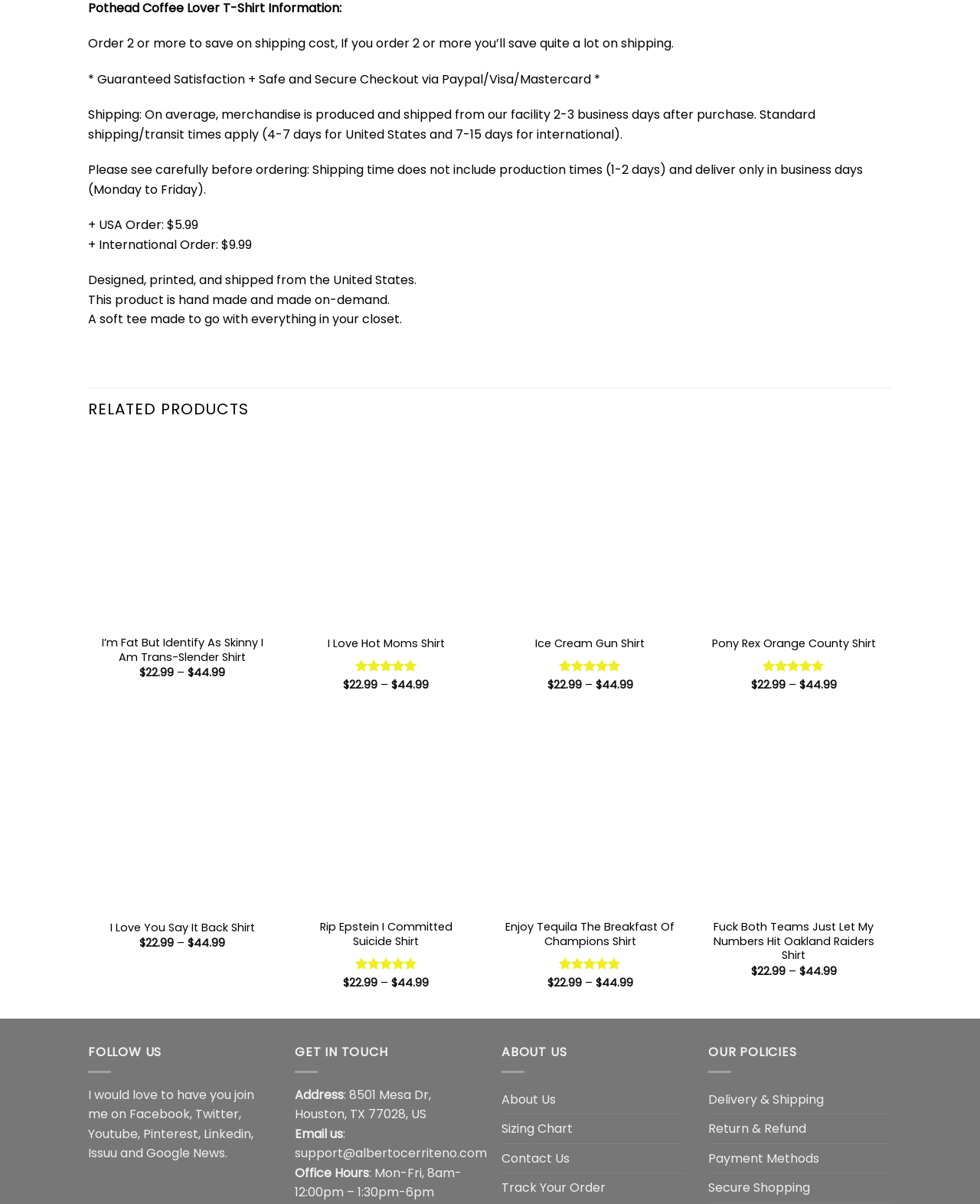Give a one-word or one-phrase response to the question: 
What is the shipping cost for USA orders?

$5.99